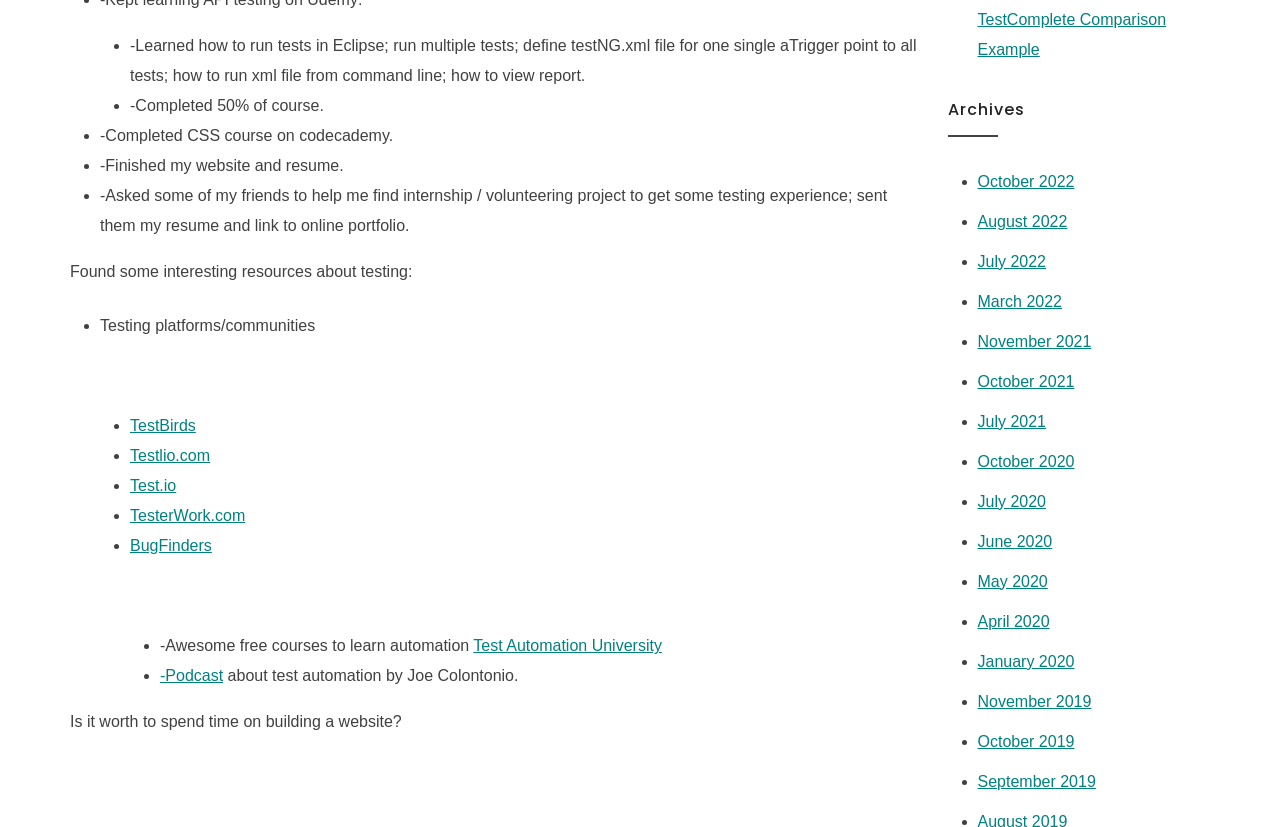Please specify the coordinates of the bounding box for the element that should be clicked to carry out this instruction: "Click on 'TestBirds'". The coordinates must be four float numbers between 0 and 1, formatted as [left, top, right, bottom].

[0.102, 0.505, 0.153, 0.525]